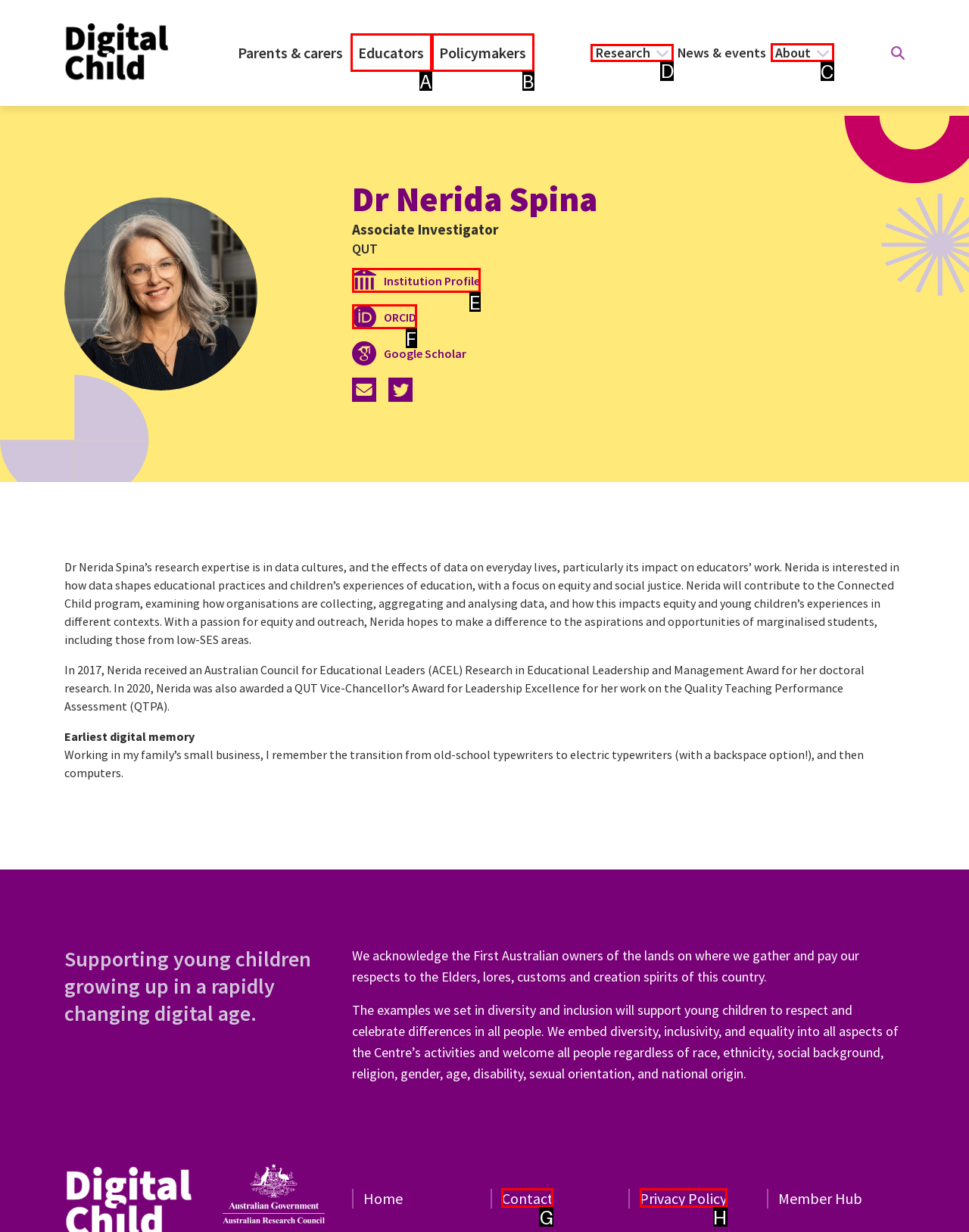Among the marked elements in the screenshot, which letter corresponds to the UI element needed for the task: View research?

D